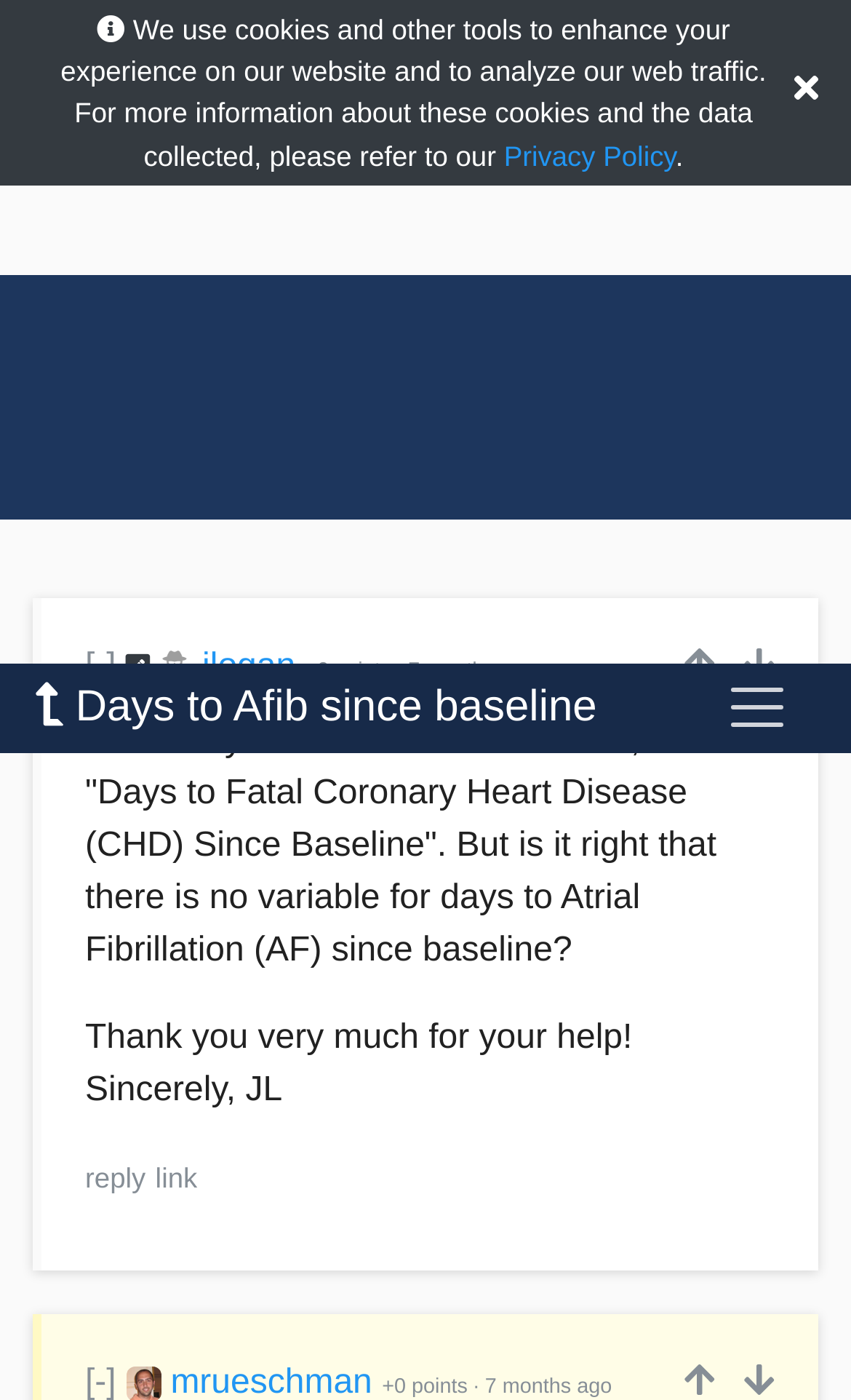Could you locate the bounding box coordinates for the section that should be clicked to accomplish this task: "Toggle navigation".

[0.821, 0.002, 0.959, 0.061]